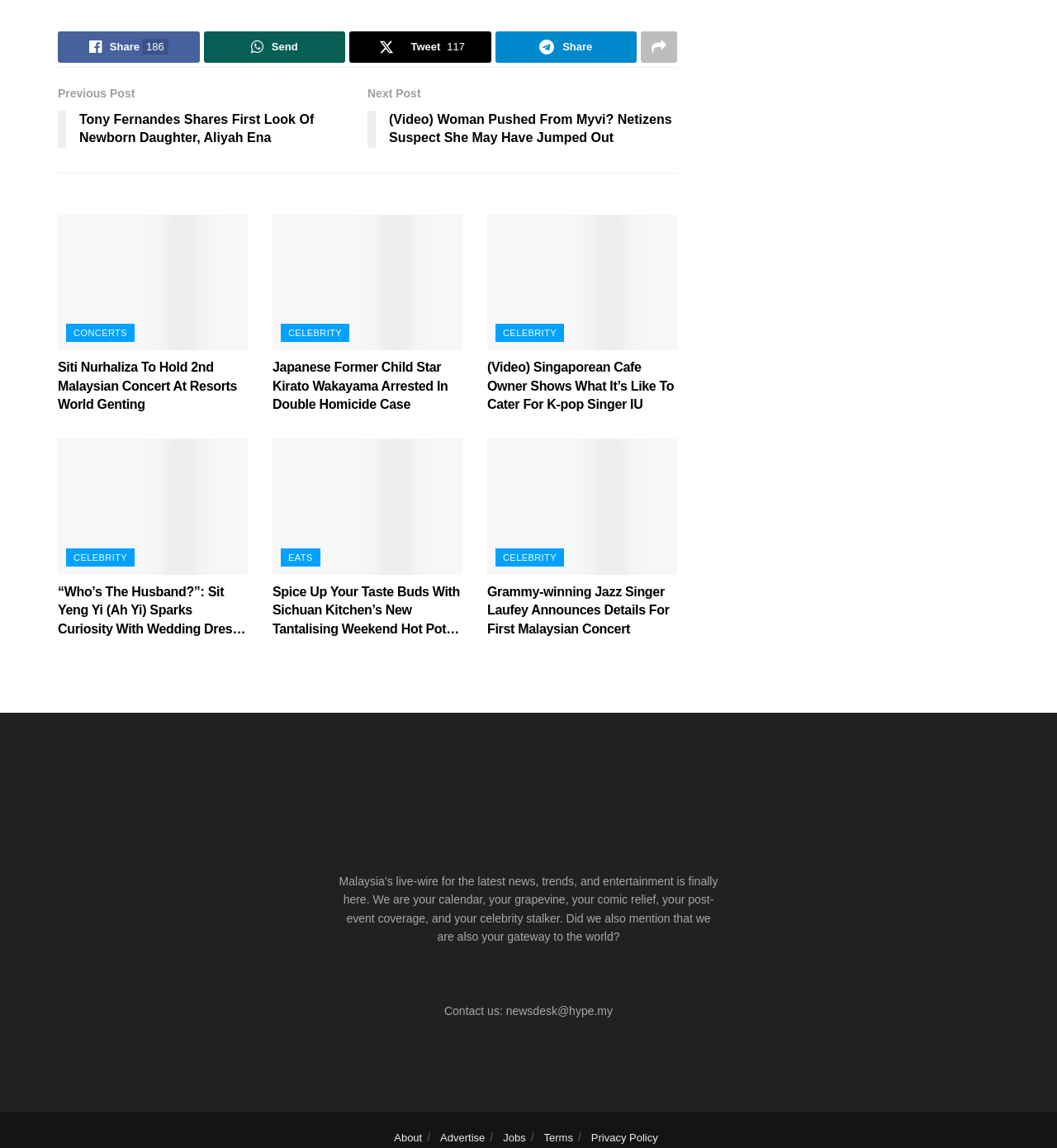What is the website about?
Look at the image and answer with only one word or phrase.

News, trends, and entertainment